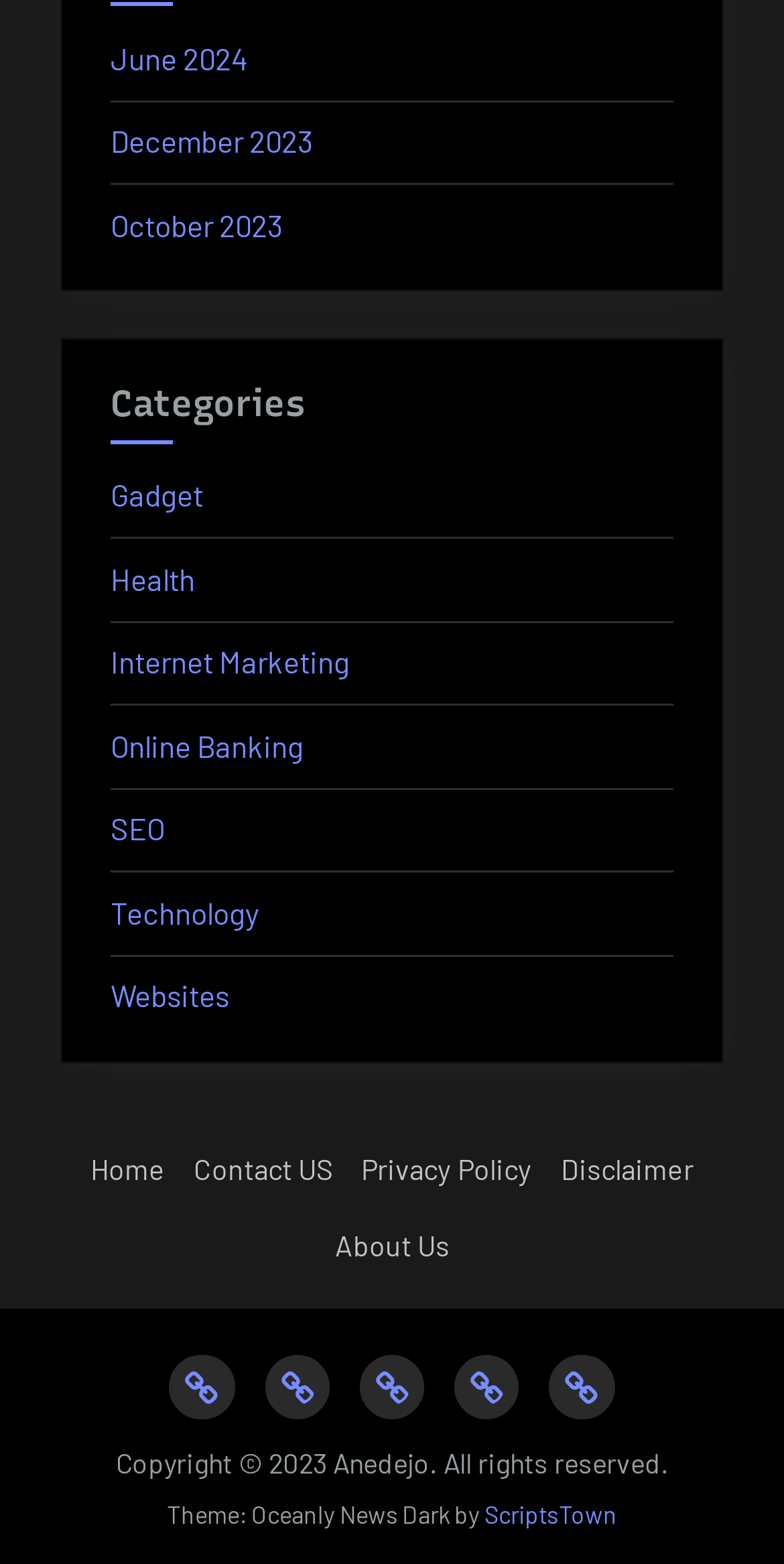Please specify the bounding box coordinates for the clickable region that will help you carry out the instruction: "Read the article about A24, Focus & MGM 2023 Film Schedule".

None